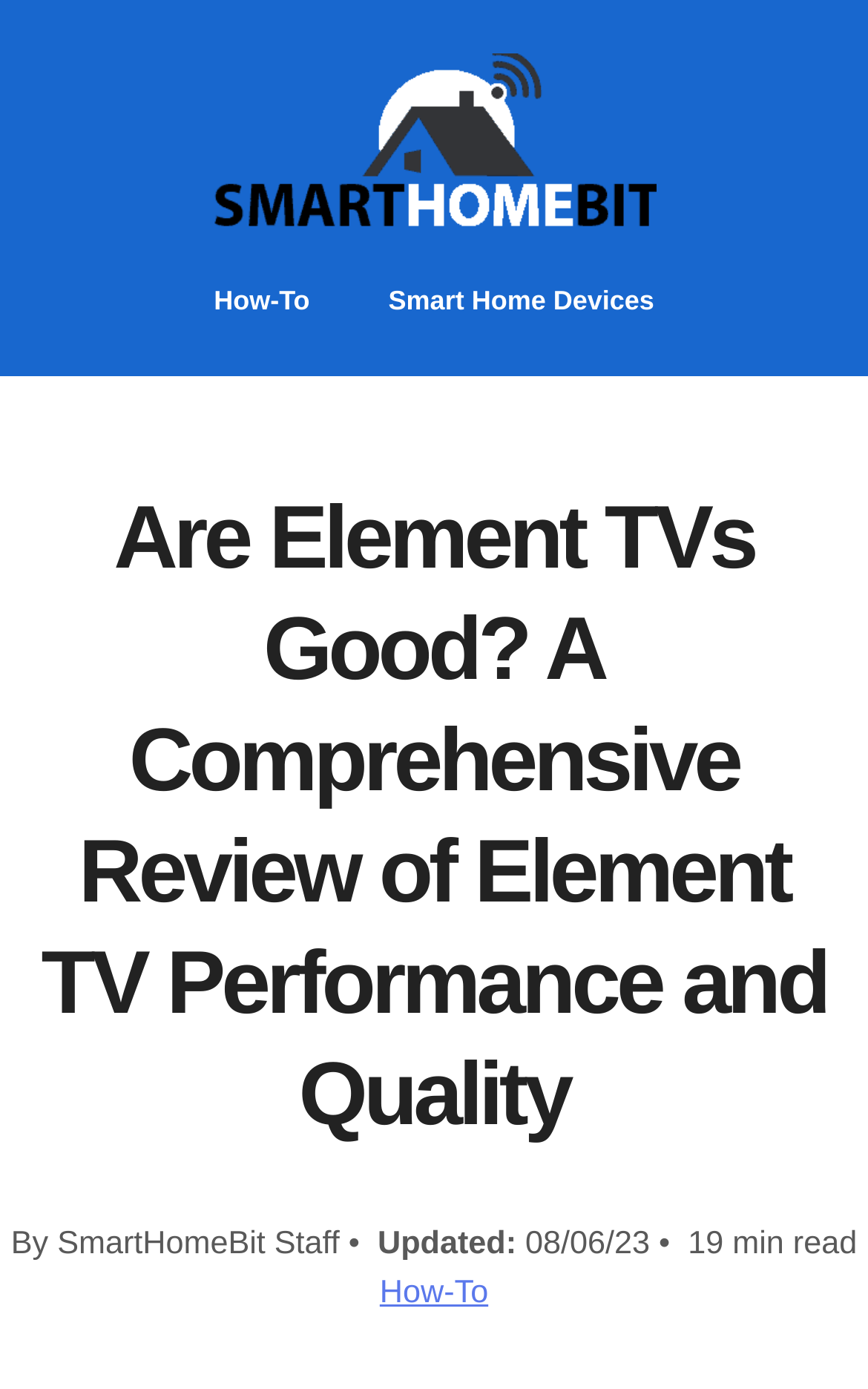Determine the main text heading of the webpage and provide its content.

Are Element TVs Good? A Comprehensive Review of Element TV Performance and Quality